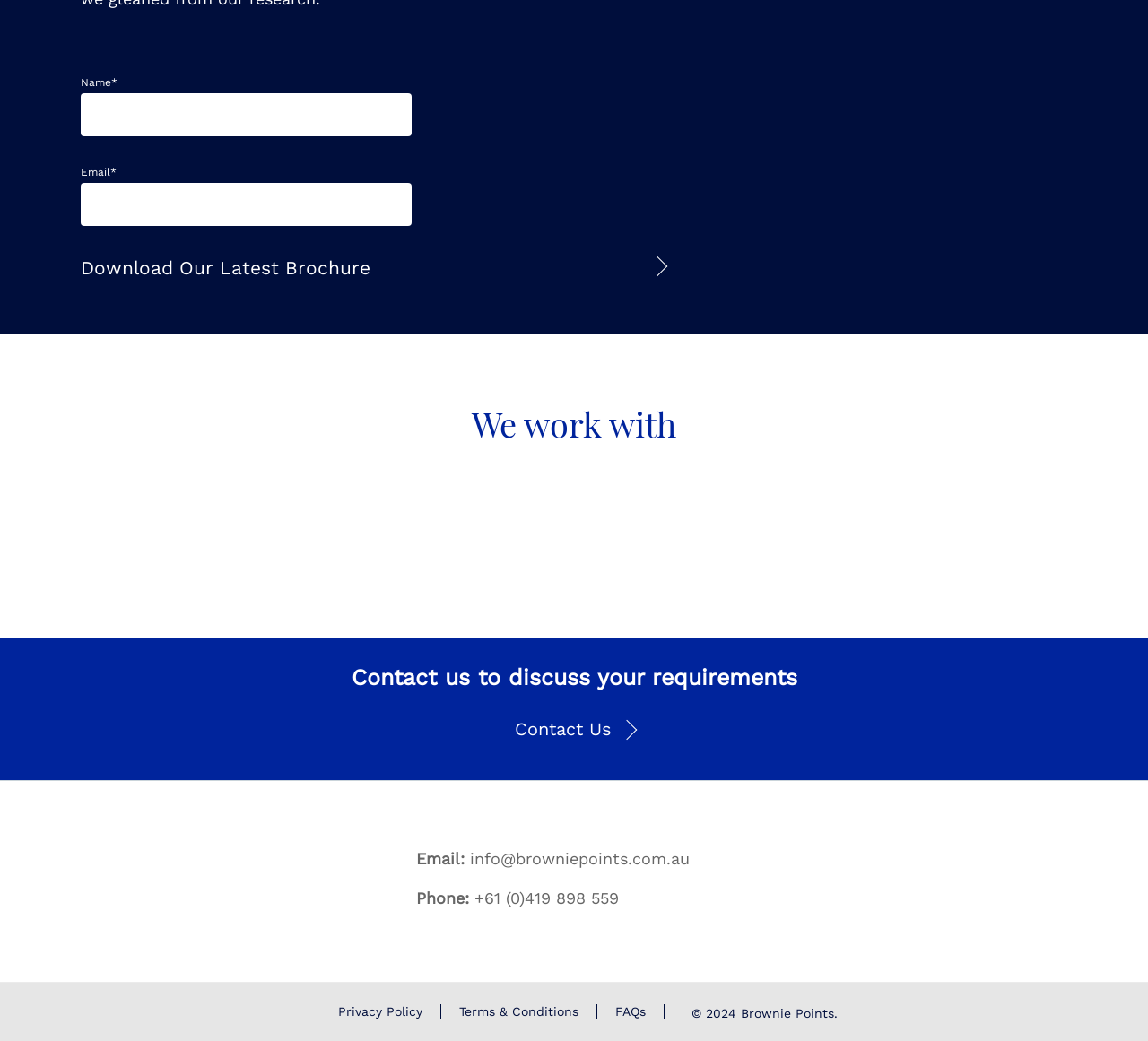What is the purpose of the form?
Answer the question with as much detail as you can, using the image as a reference.

The form is used to collect user information, specifically name and email, which is required to download the latest brochure or to contact the company.